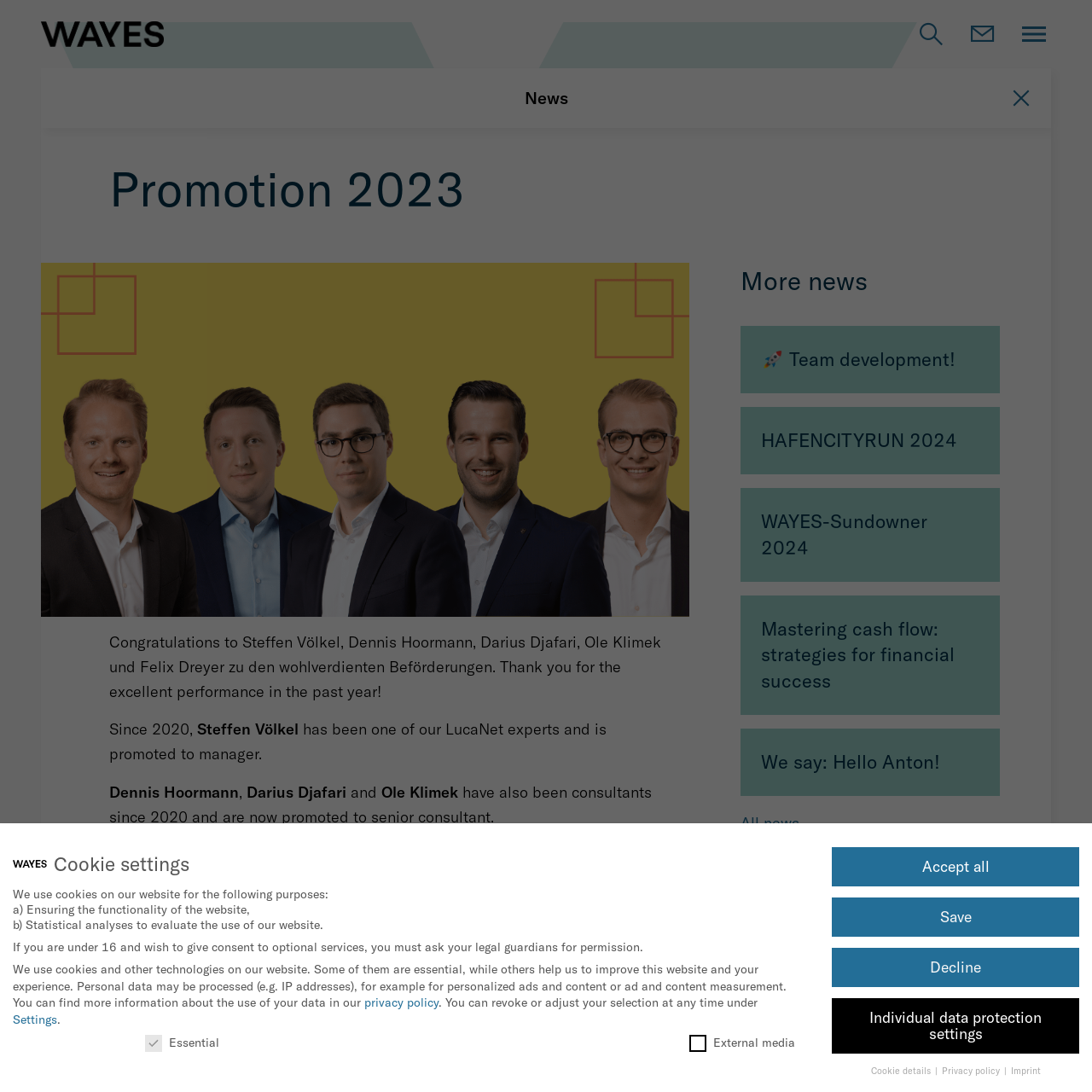Please find and report the bounding box coordinates of the element to click in order to perform the following action: "Read the news". The coordinates should be expressed as four float numbers between 0 and 1, in the format [left, top, right, bottom].

[0.468, 0.08, 0.532, 0.099]